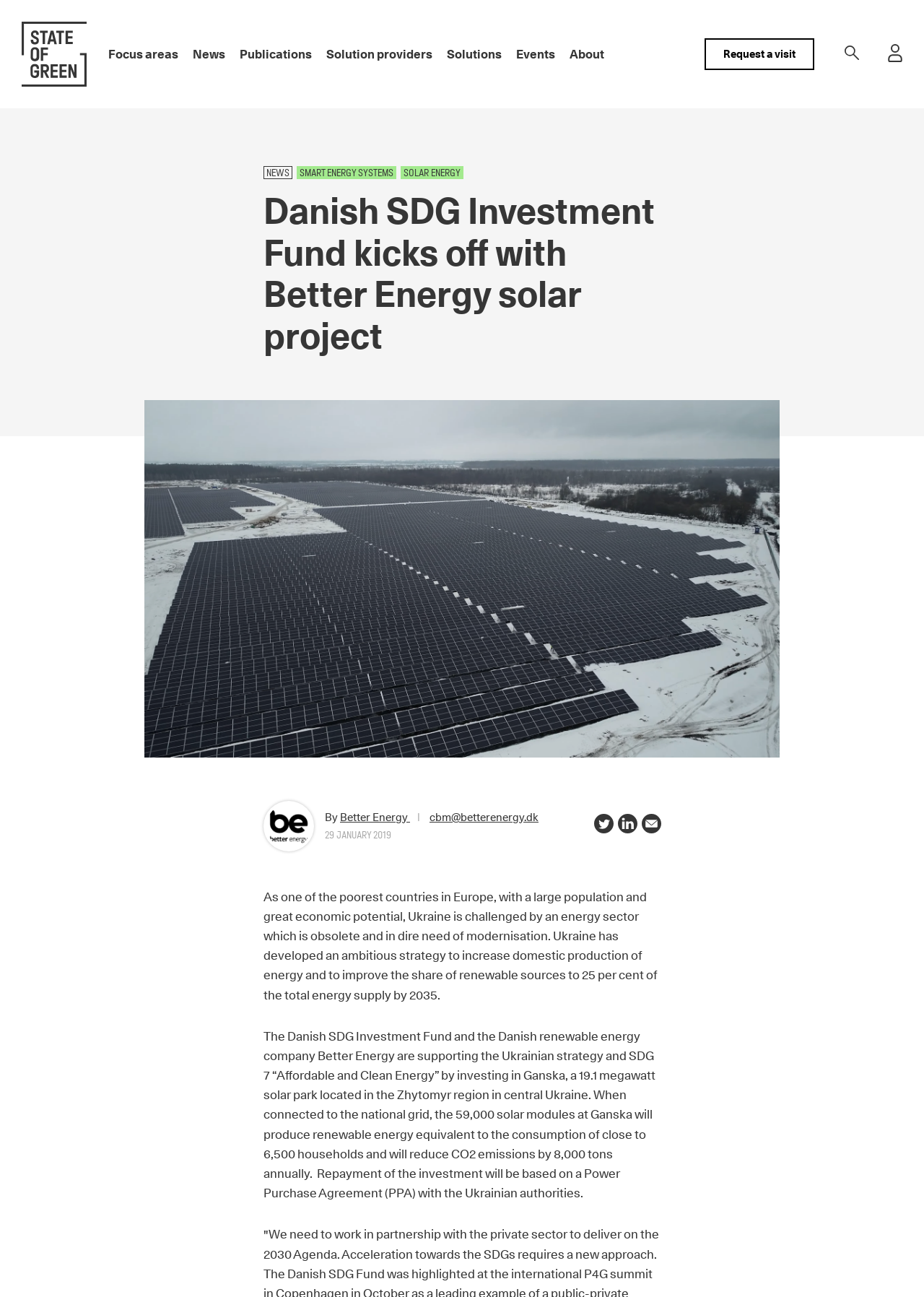What is the location of the solar park?
Kindly give a detailed and elaborate answer to the question.

I found the answer by reading the text on the webpage, which mentions that the solar park is located in the Zhytomyr region in central Ukraine.